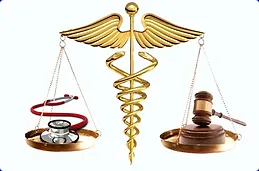Please study the image and answer the question comprehensively:
What is the purpose of the JKPPA initiative?

The visual captures the essence of the JKPPA (Joint Knowledge for Patients and Professionals Association) initiative, which seeks to enhance patient support through a professional panel of experienced individuals in the medical and legal fields.